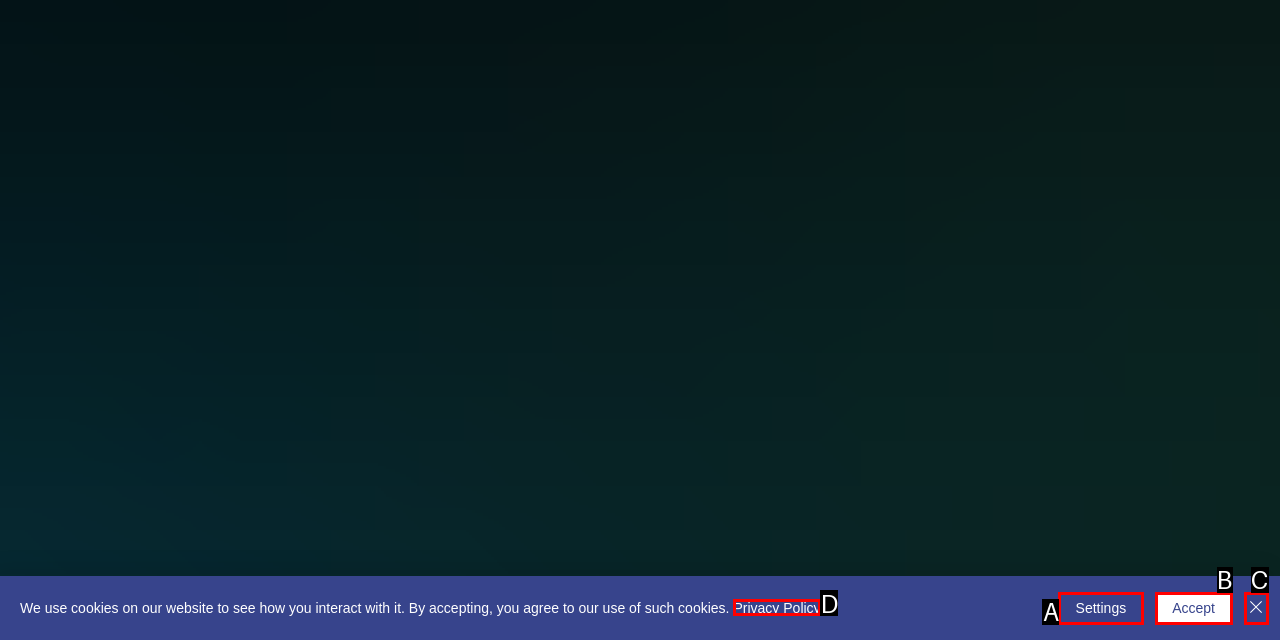Identify the bounding box that corresponds to: Poetry Blogging Network
Respond with the letter of the correct option from the provided choices.

None